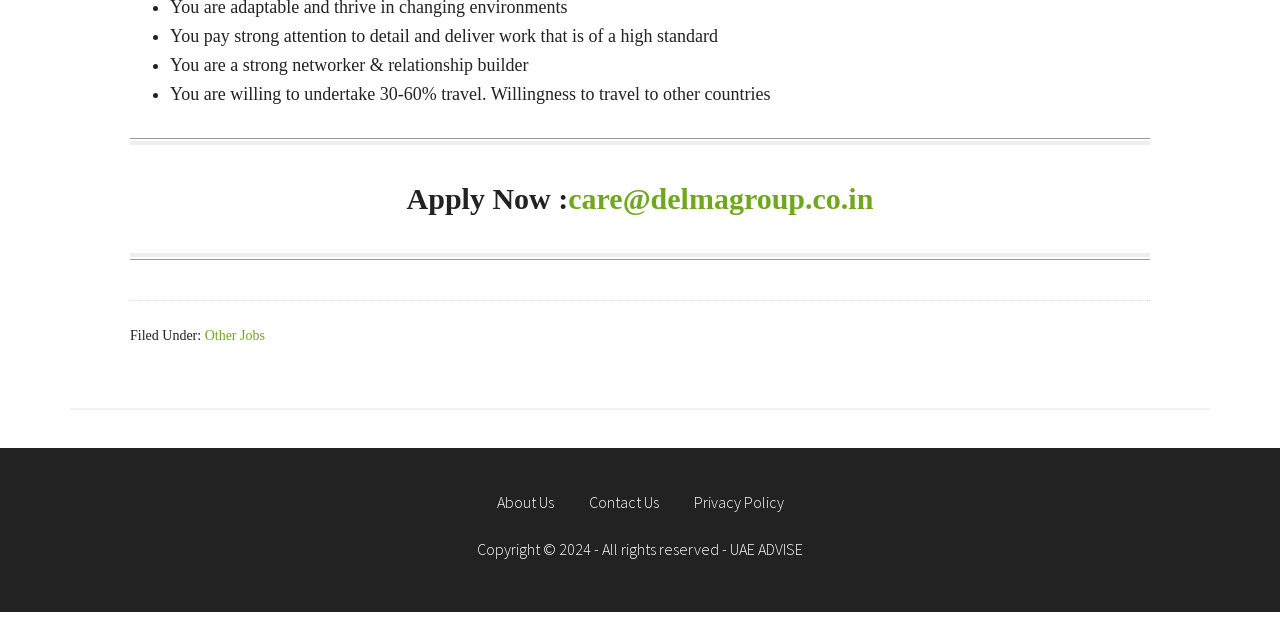Bounding box coordinates should be in the format (top-left x, top-left y, bottom-right x, bottom-right y) and all values should be floating point numbers between 0 and 1. Determine the bounding box coordinate for the UI element described as: Contact Us

[0.447, 0.787, 0.527, 0.832]